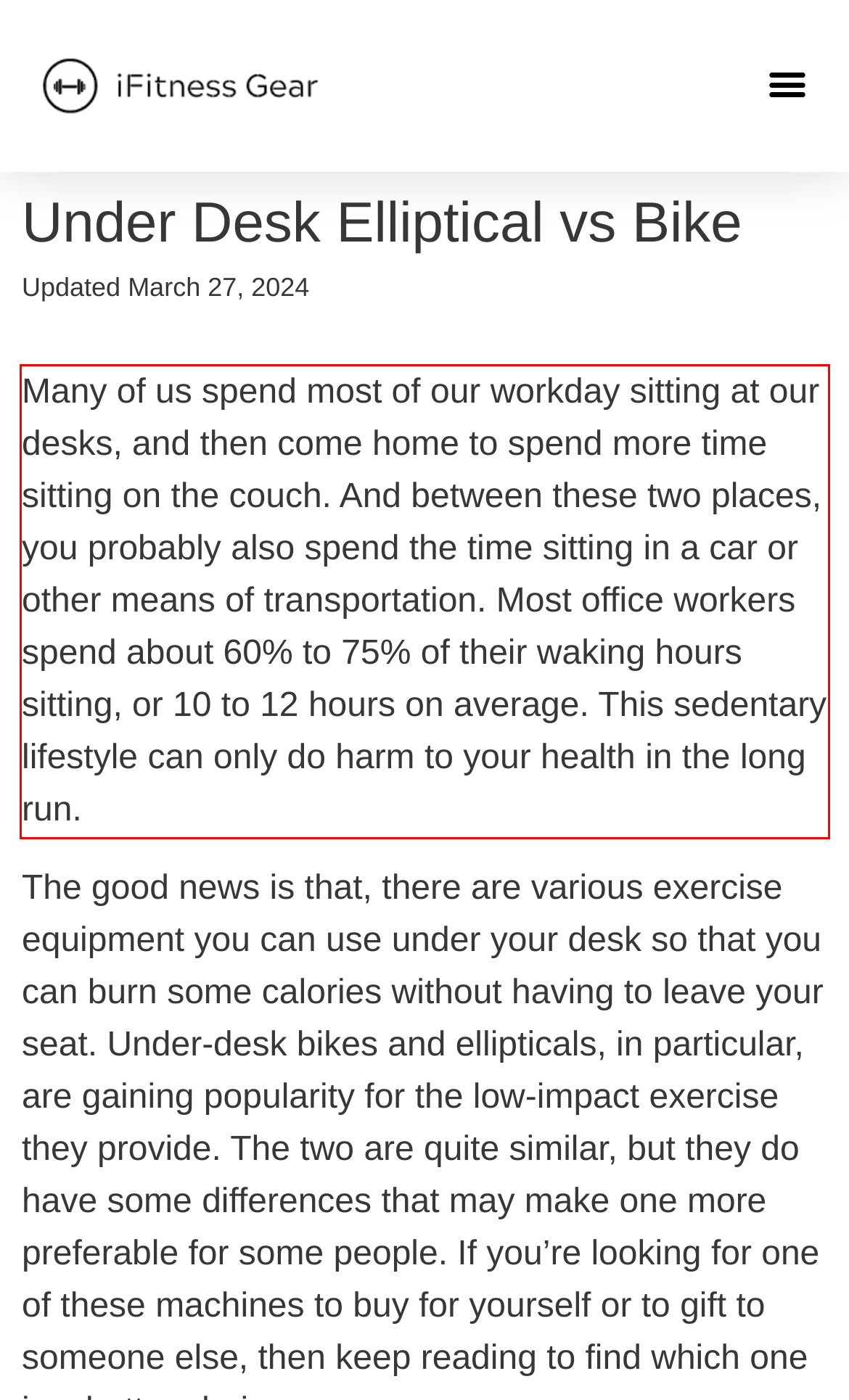You have a screenshot of a webpage with a UI element highlighted by a red bounding box. Use OCR to obtain the text within this highlighted area.

Many of us spend most of our workday sitting at our desks, and then come home to spend more time sitting on the couch. And between these two places, you probably also spend the time sitting in a car or other means of transportation. Most office workers spend about 60% to 75% of their waking hours sitting, or 10 to 12 hours on average. This sedentary lifestyle can only do harm to your health in the long run.